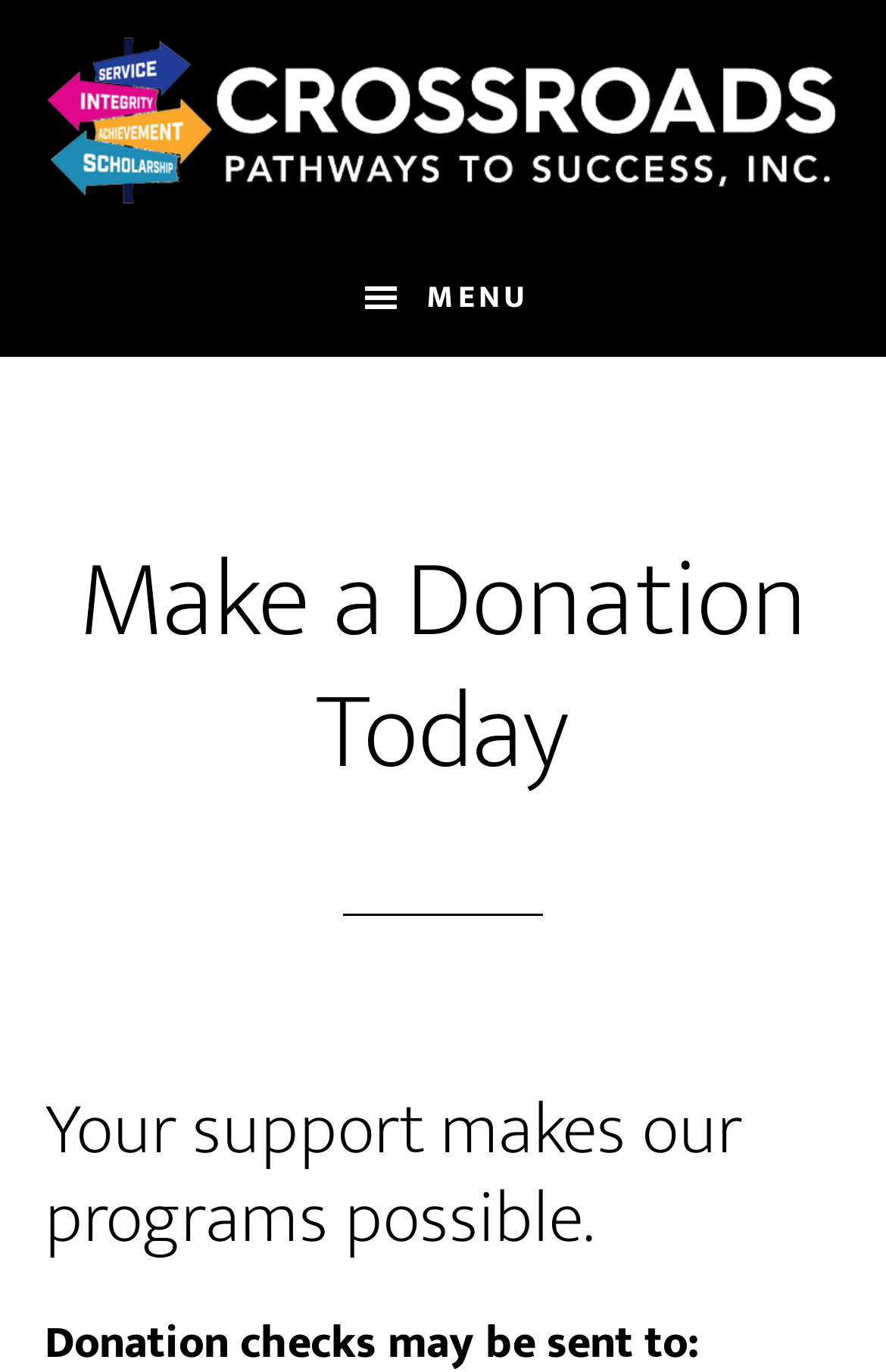Determine the bounding box coordinates for the HTML element mentioned in the following description: "Crossroads: Pathways to Success, Inc.". The coordinates should be a list of four floats ranging from 0 to 1, represented as [left, top, right, bottom].

[0.05, 0.025, 0.95, 0.151]